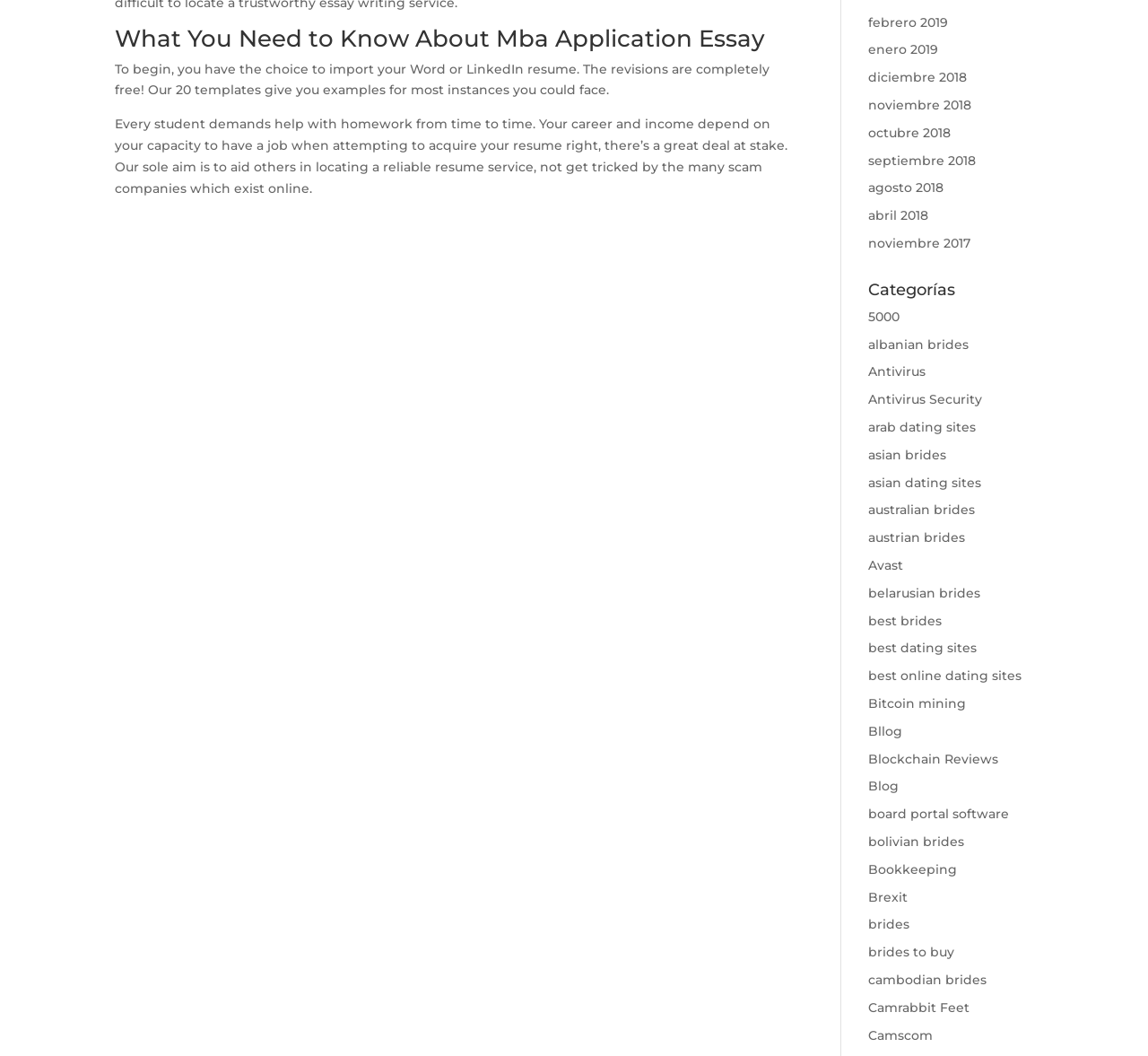What is the purpose of the webpage? Based on the image, give a response in one word or a short phrase.

To aid others in locating a reliable resume service